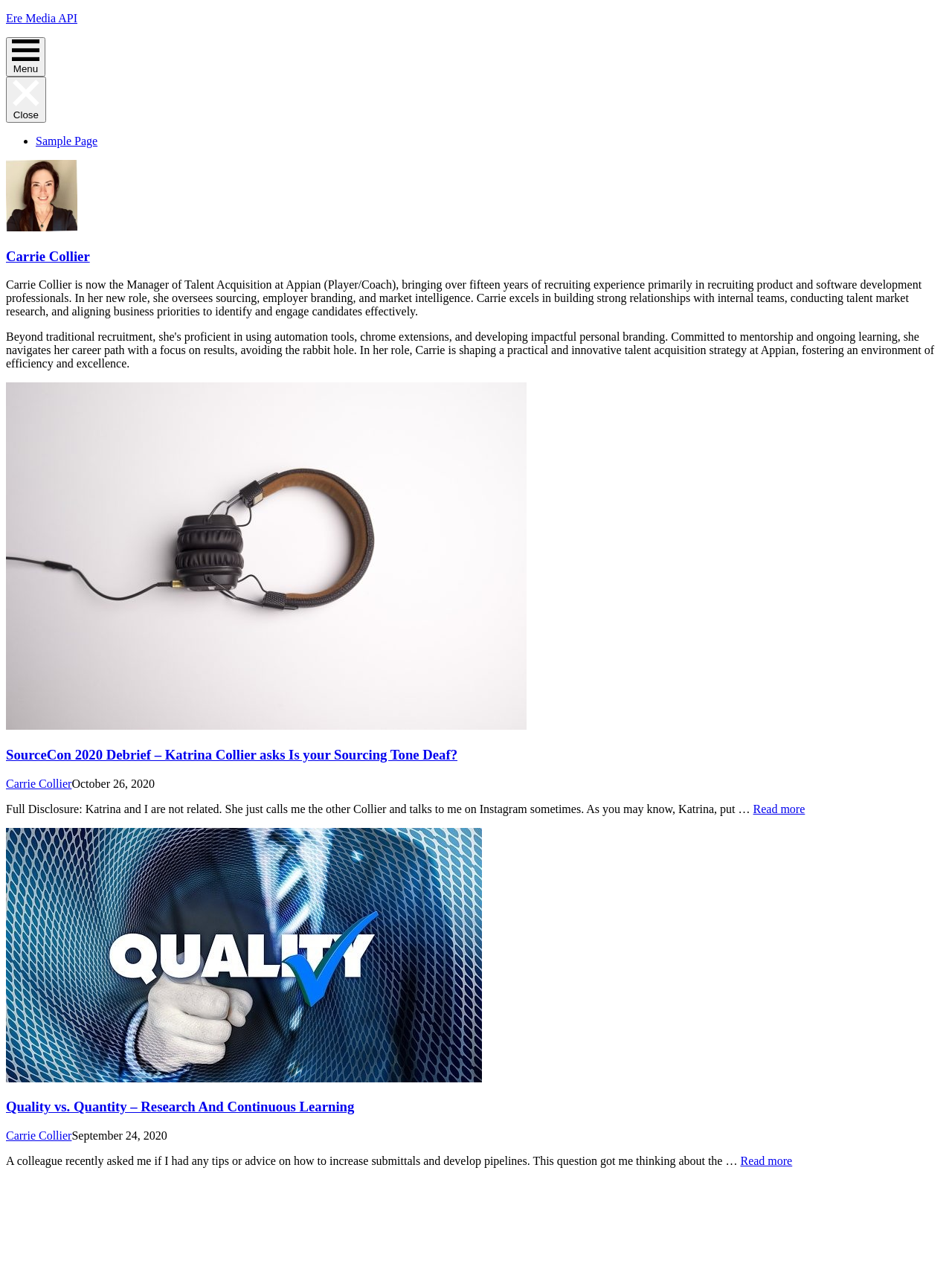Identify the bounding box coordinates of the clickable region required to complete the instruction: "Read more about 'Quality vs. Quantity – Research And Continuous Learning'". The coordinates should be given as four float numbers within the range of 0 and 1, i.e., [left, top, right, bottom].

[0.778, 0.903, 0.832, 0.913]